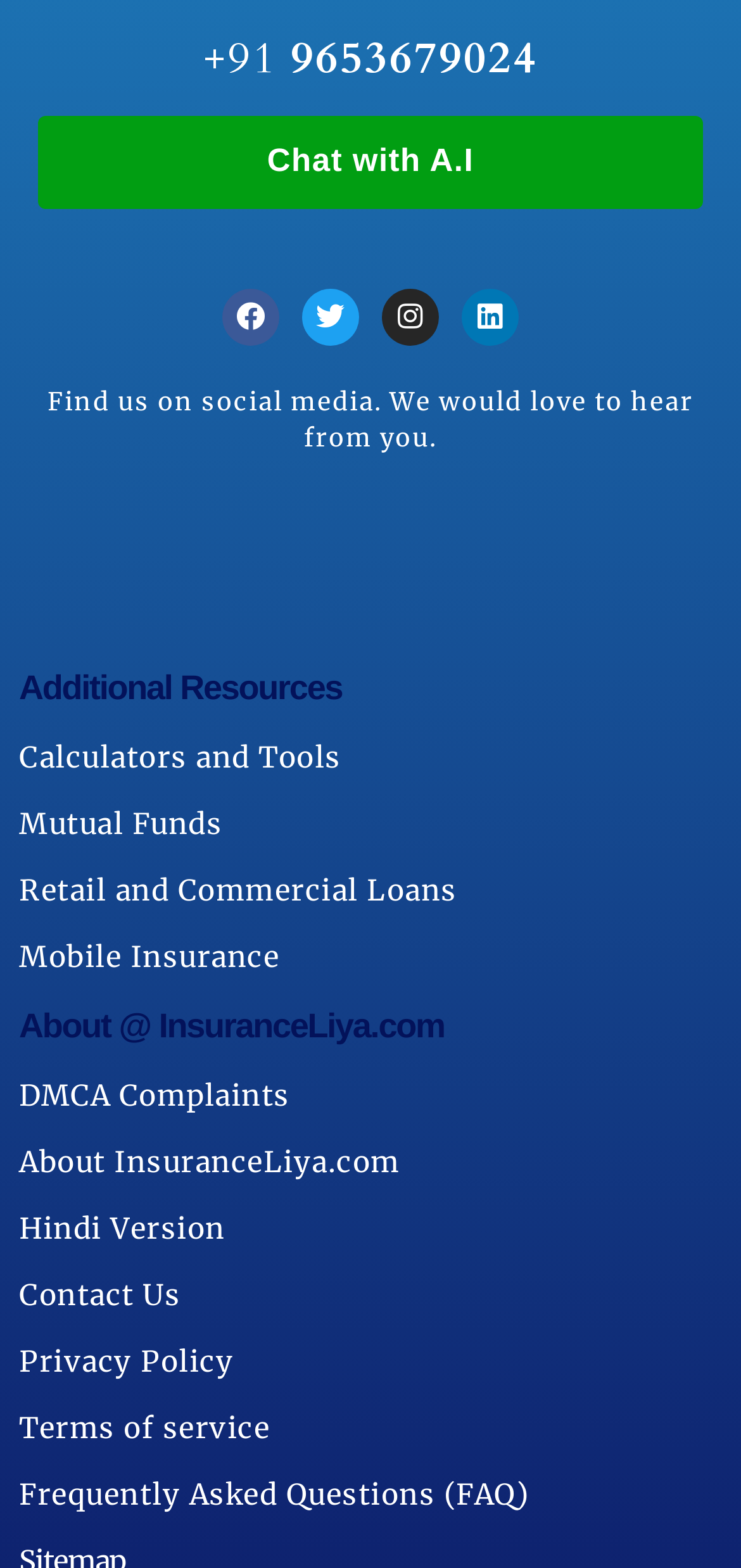Determine the bounding box coordinates of the element's region needed to click to follow the instruction: "Contact Us". Provide these coordinates as four float numbers between 0 and 1, formatted as [left, top, right, bottom].

[0.026, 0.814, 0.244, 0.837]